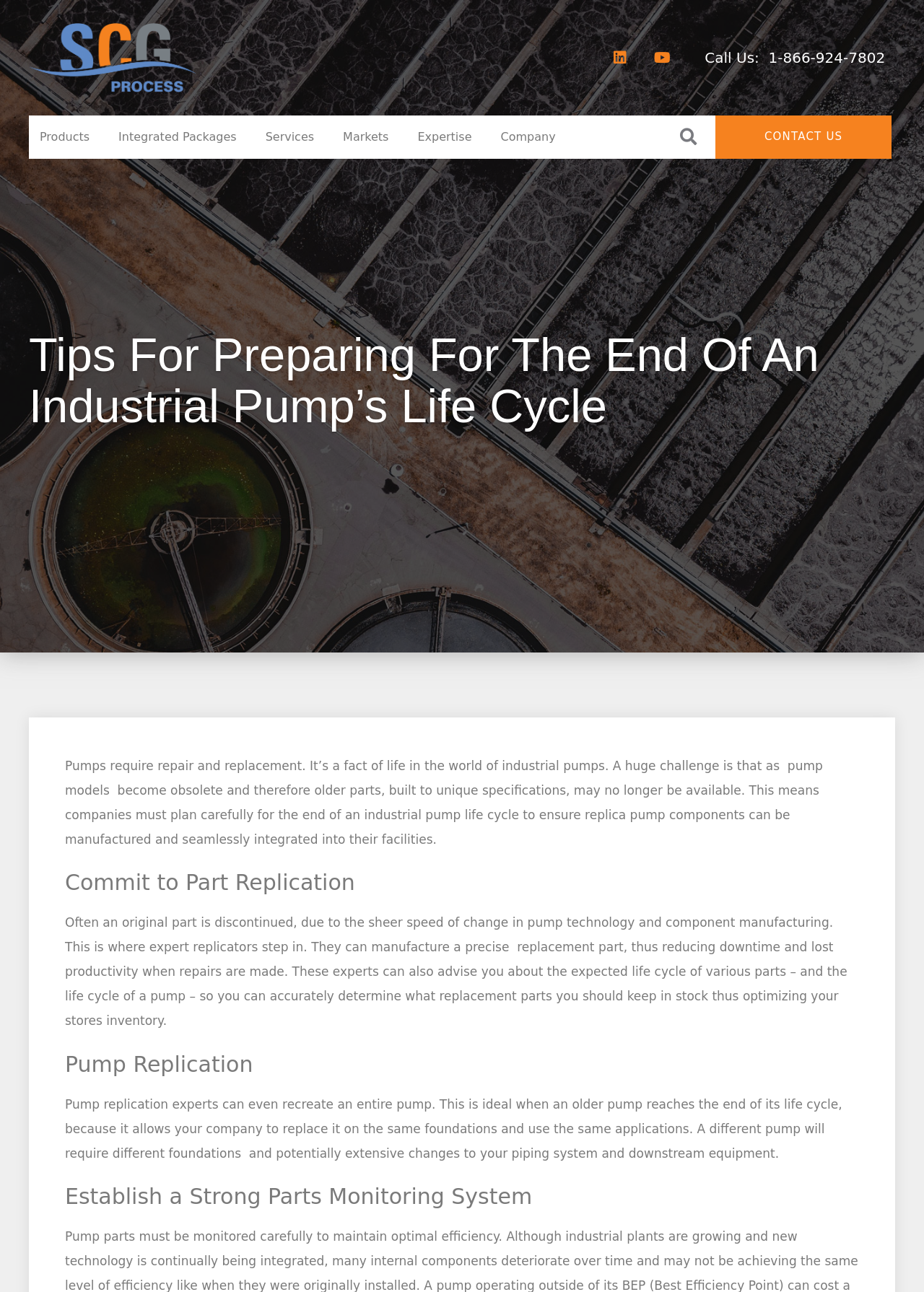Please identify the bounding box coordinates of where to click in order to follow the instruction: "Click on the 'Products' link".

[0.031, 0.093, 0.116, 0.119]